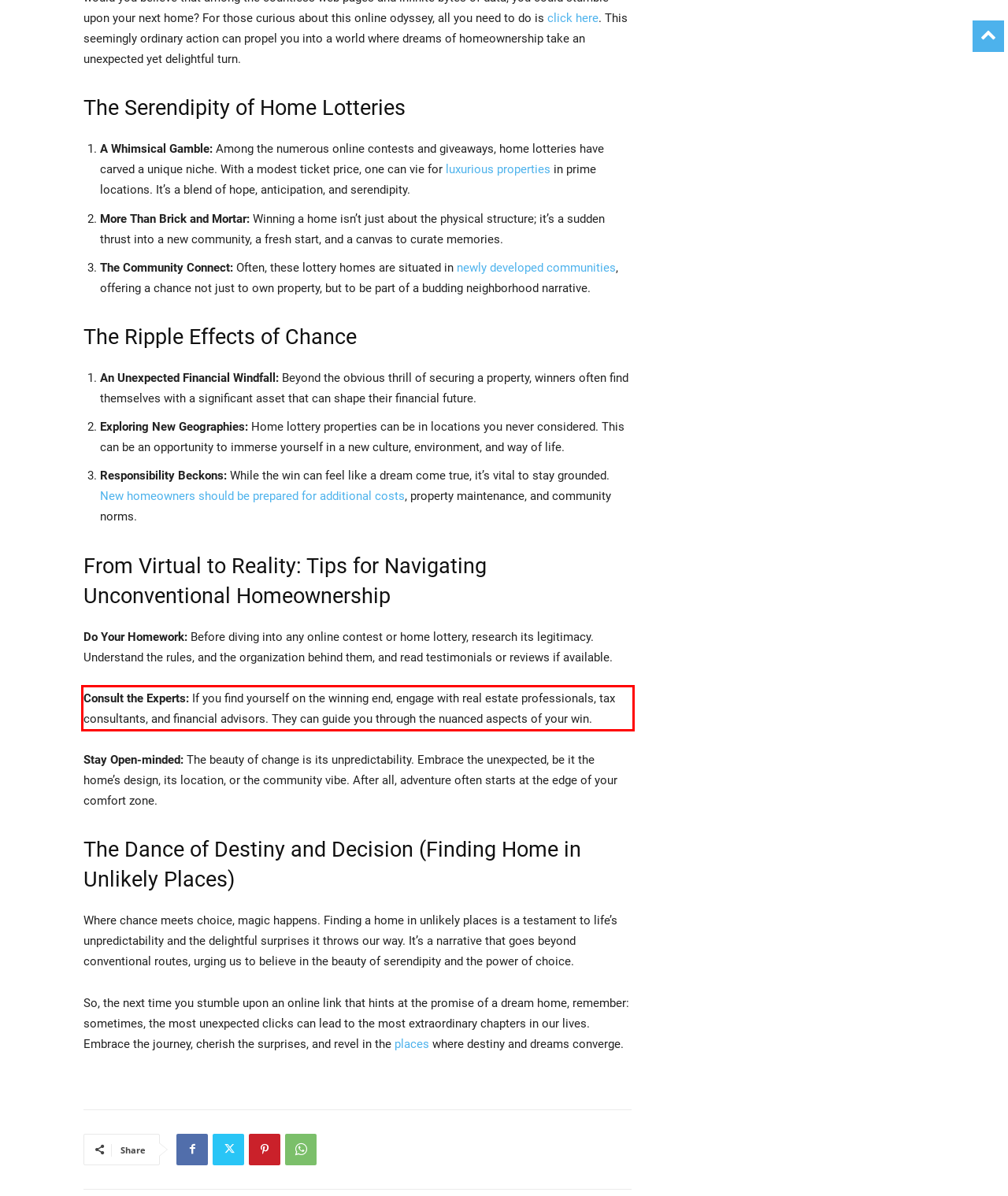With the given screenshot of a webpage, locate the red rectangle bounding box and extract the text content using OCR.

Consult the Experts: If you find yourself on the winning end, engage with real estate professionals, tax consultants, and financial advisors. They can guide you through the nuanced aspects of your win.